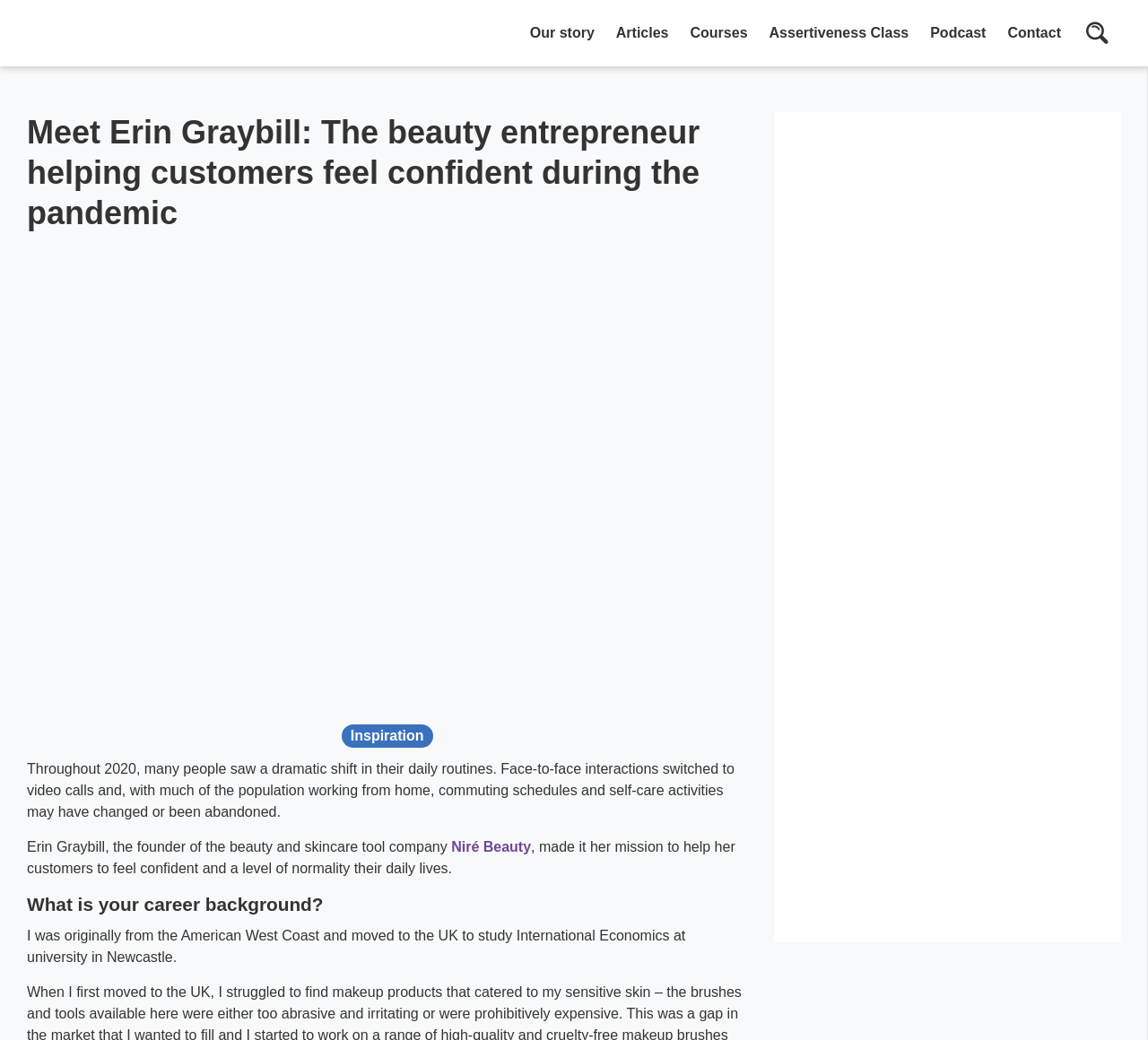Please identify the primary heading of the webpage and give its text content.

Meet Erin Graybill: The beauty entrepreneur helping customers feel confident during the pandemic